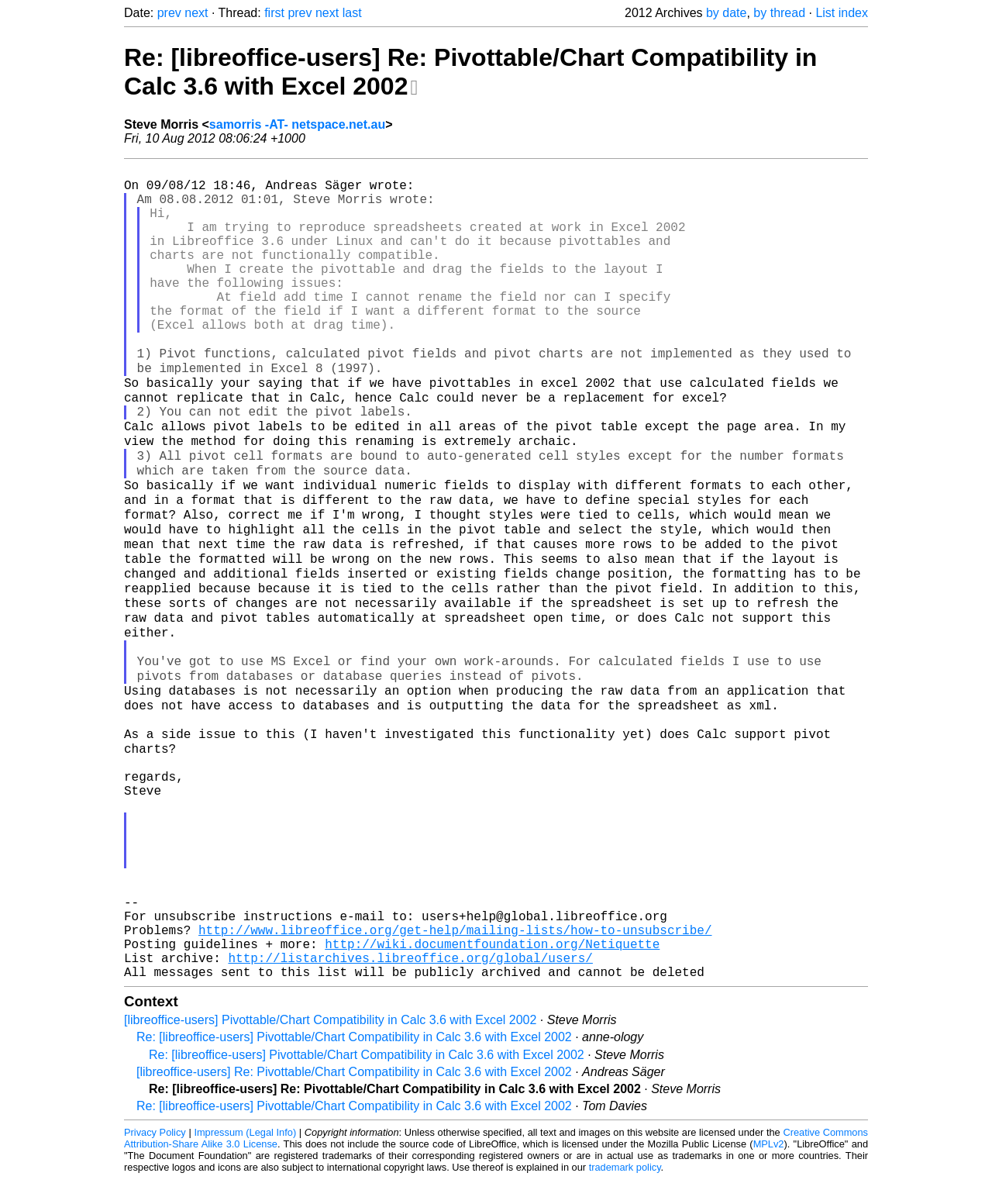Determine the bounding box coordinates for the region that must be clicked to execute the following instruction: "sort by date".

[0.712, 0.005, 0.753, 0.016]